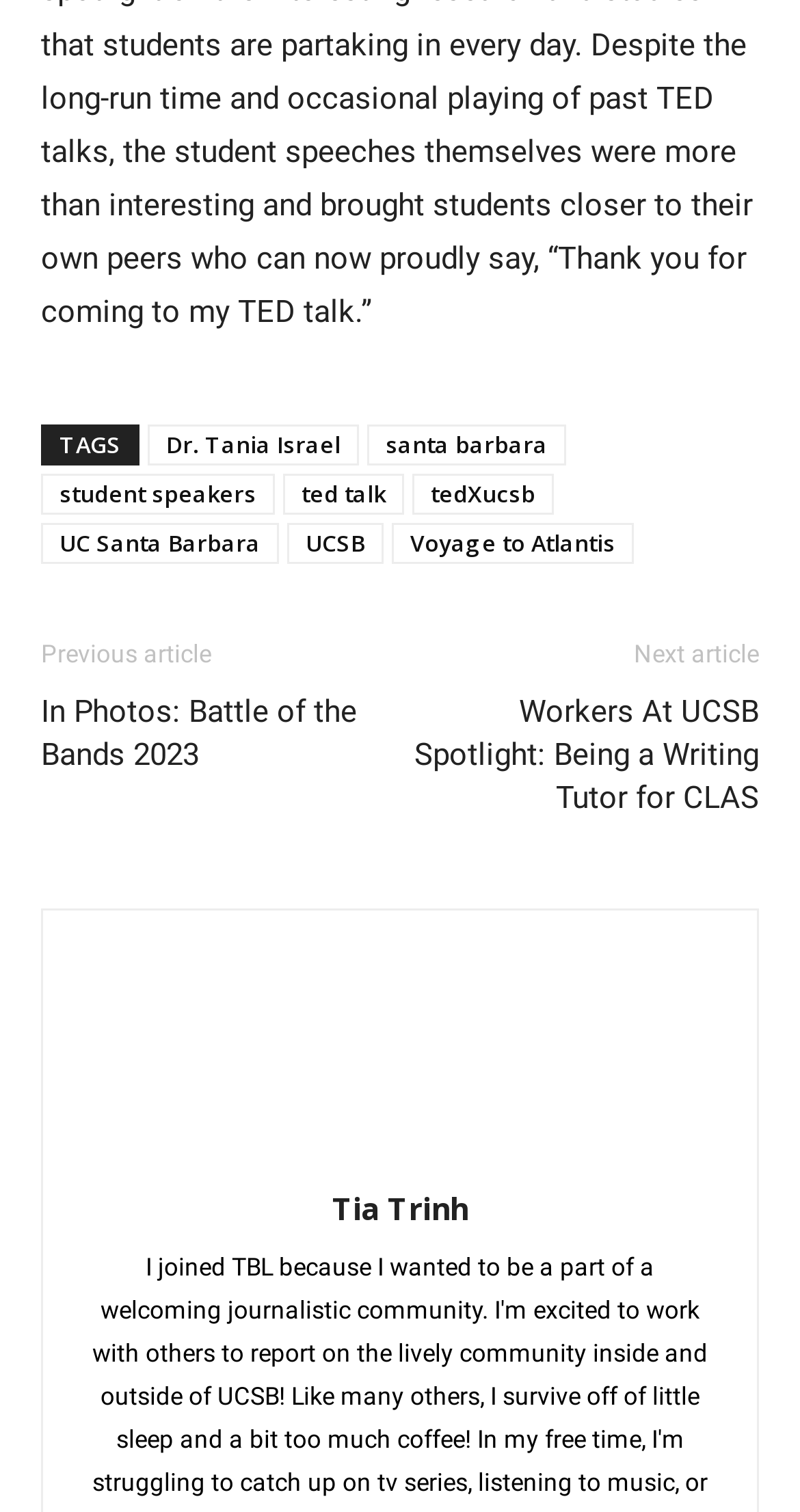What is the name of the speaker?
Please elaborate on the answer to the question with detailed information.

The answer can be found by looking at the link element with the text 'Dr. Tania Israel' which is located at the top of the webpage, indicating that it is a prominent feature of the page.